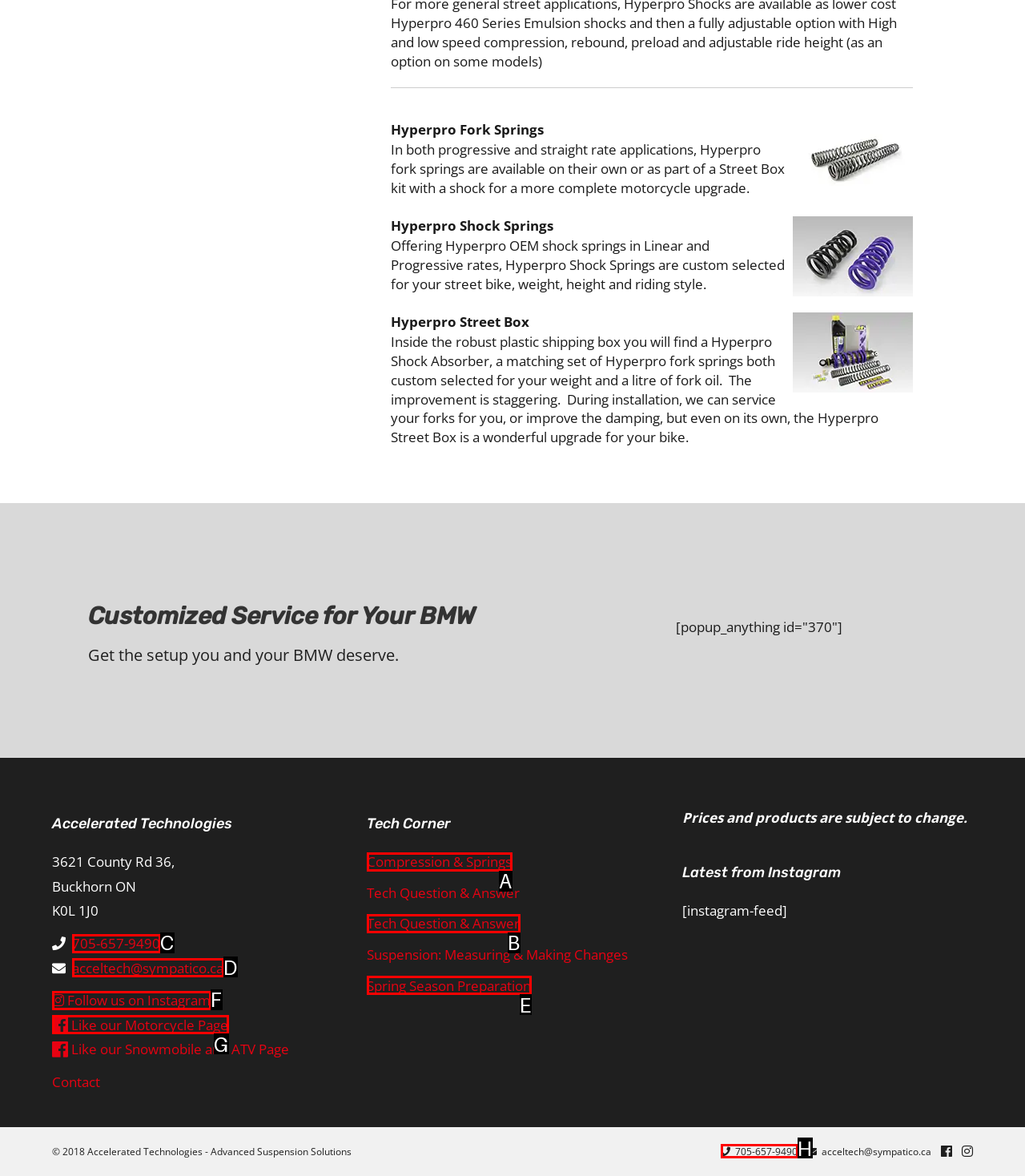Identify the letter of the option that best matches the following description: Château. Respond with the letter directly.

None